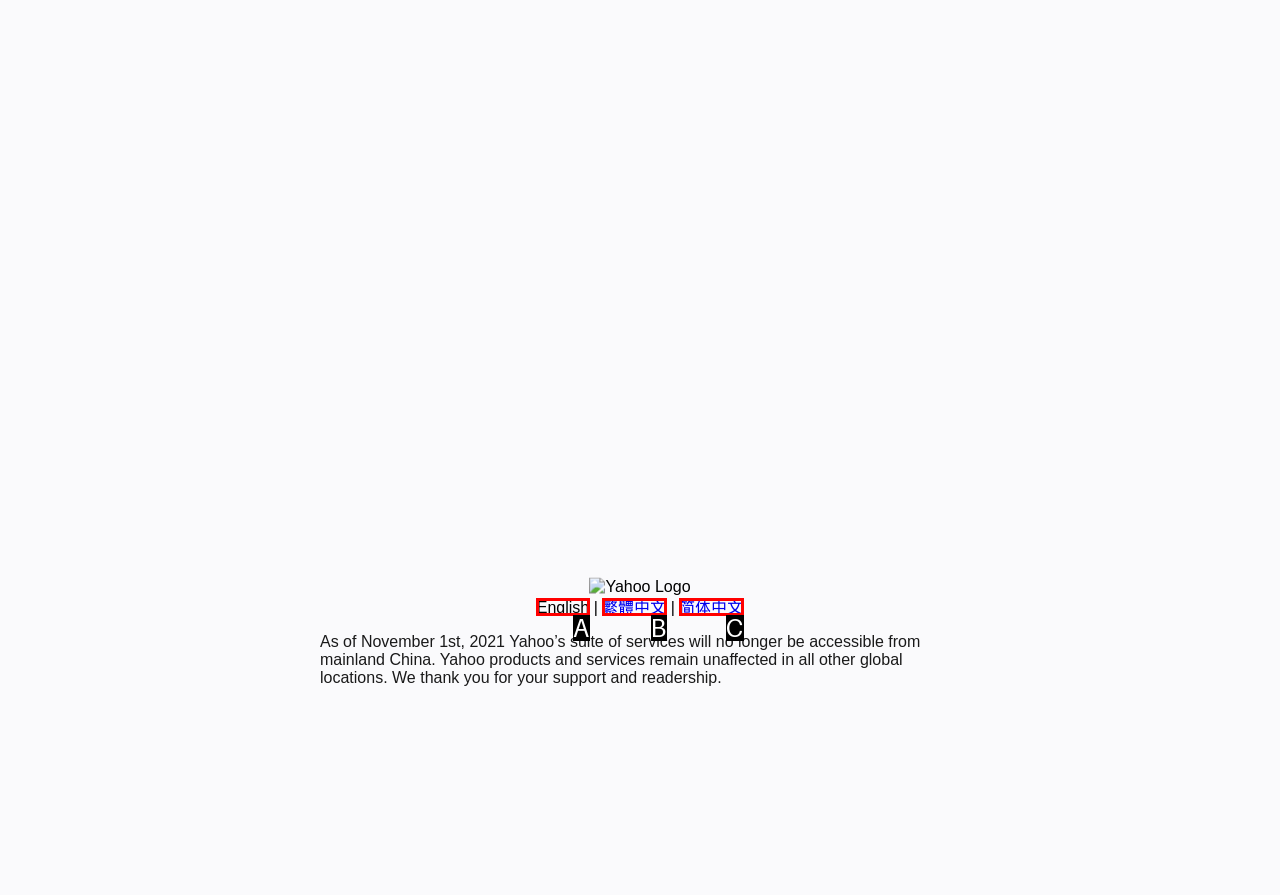Select the letter of the HTML element that best fits the description: English
Answer with the corresponding letter from the provided choices.

A